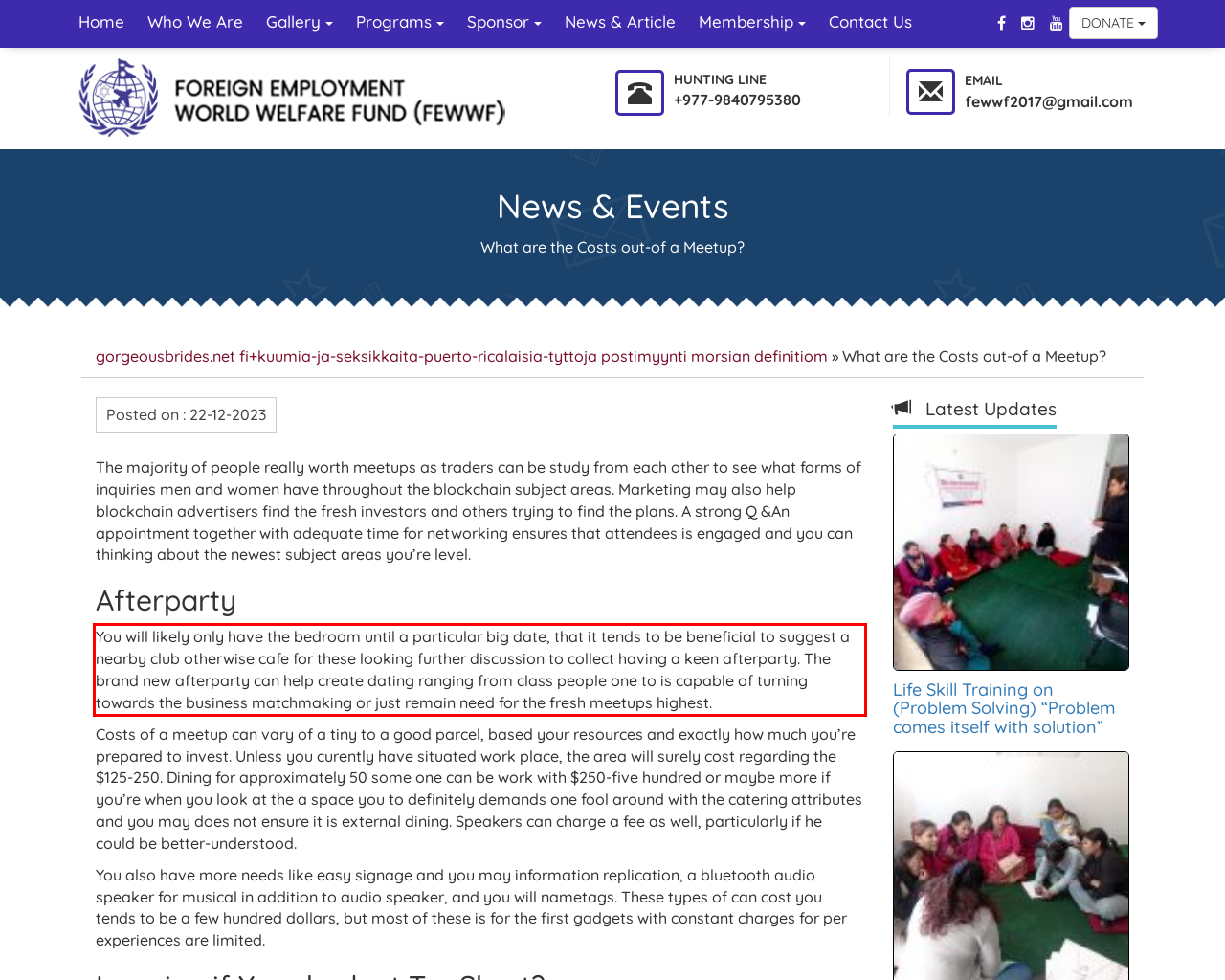Please examine the webpage screenshot and extract the text within the red bounding box using OCR.

You will likely only have the bedroom until a particular big date, that it tends to be beneficial to suggest a nearby club otherwise cafe for these looking further discussion to collect having a keen afterparty. The brand new afterparty can help create dating ranging from class people one to is capable of turning towards the business matchmaking or just remain need for the fresh meetups highest.